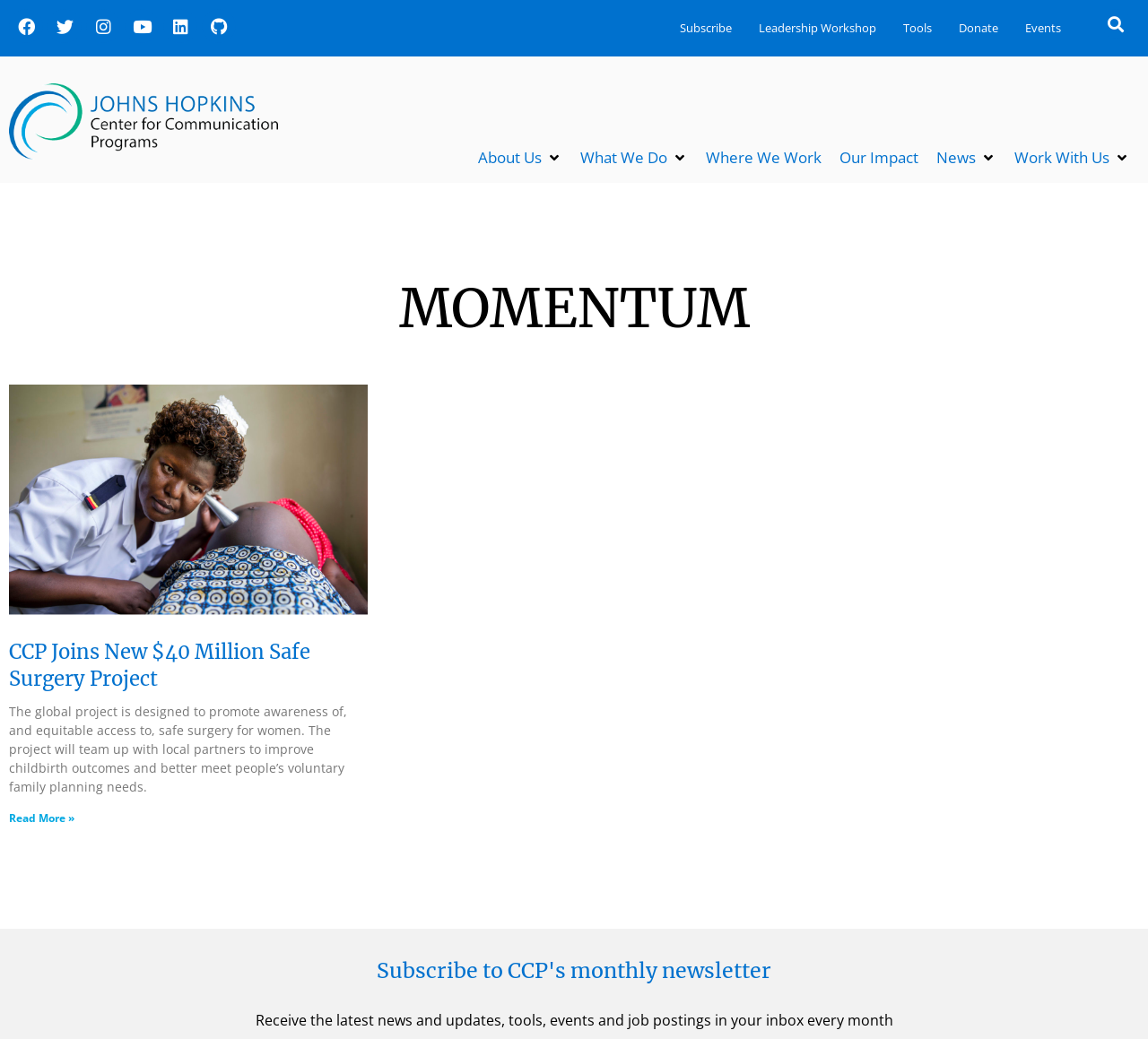What is the main navigation menu?
Answer the question with a single word or phrase by looking at the picture.

About Us, What We Do, Where We Work, Our Impact, News, Work With Us